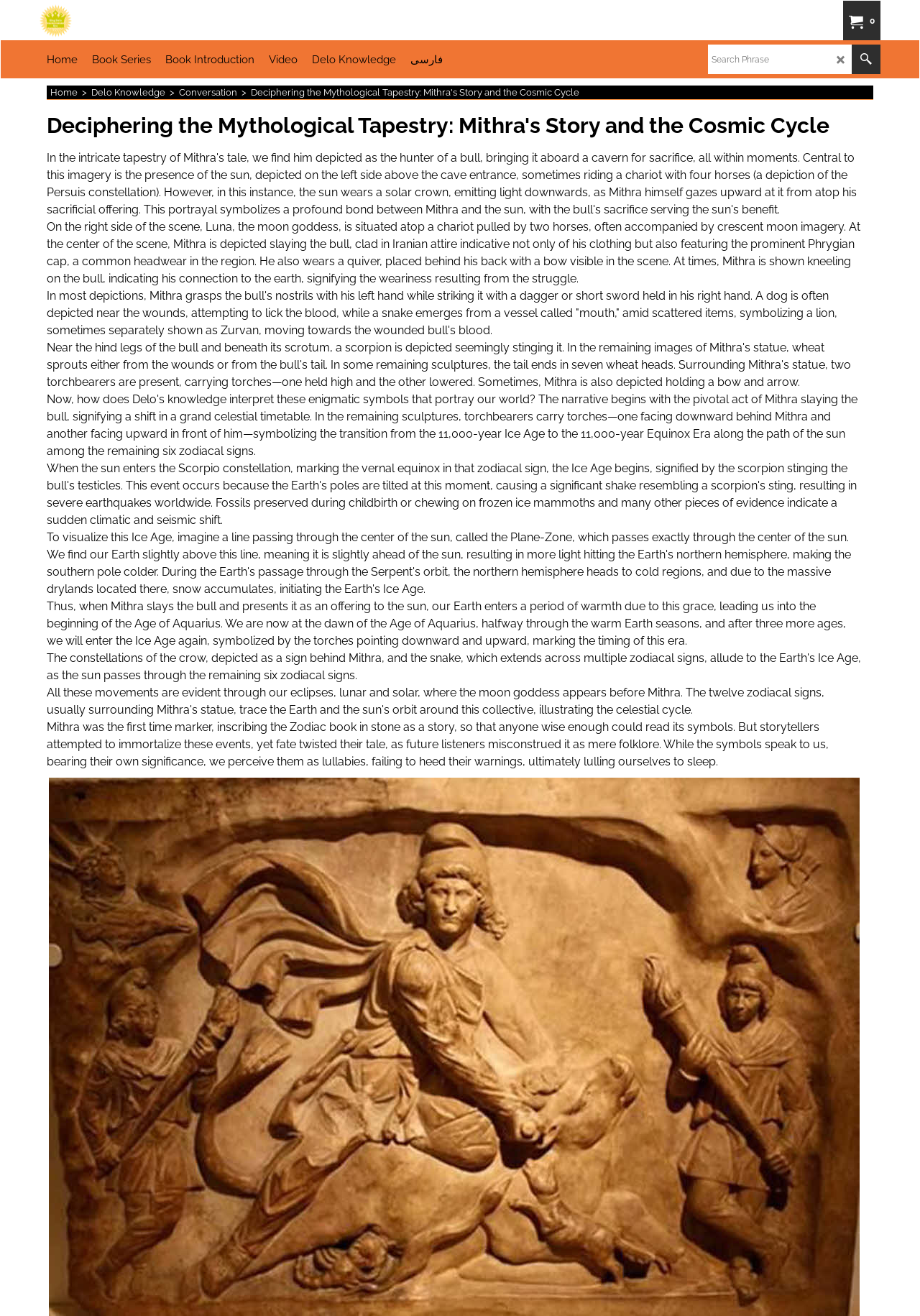Convey a detailed summary of the webpage, mentioning all key elements.

The webpage is titled "Deciphering the Mythological Tapestry: Mithra's Story and the Cosmic Cycle" and appears to be a knowledge-based website. At the top left corner, there is a logo "Logo-King-Delo" accompanied by a link. On the top right corner, there are several links, including a search bar with a placeholder text "Search Phrase", a cancel button "LD_CANCEL", and a link with an icon "\ueb30".

Below the top section, there is a navigation menu with links to "Home", "Book Series", "Book Introduction", "Video", "Delo Knowledge", and "فارسی" (Persian). 

The main content of the webpage is divided into sections, each with a descriptive heading. The first section has a heading "Deciphering the Mythological Tapestry: Mithra's Story and the Cosmic Cycle" and contains a detailed description of a mythological scene, including the depiction of Luna, the moon goddess, Mithra slaying the bull, and other symbolic elements.

The subsequent sections provide further explanations of the mythological story, including Mithra's actions, the symbolism of the bull, and the connection to the earth and the cosmos. The text is divided into four paragraphs, each describing a different aspect of the mythological story.

There are no images on the page apart from the logo "Logo-King-Delo" at the top left corner. The overall layout is organized, with clear headings and concise text, making it easy to follow the narrative.